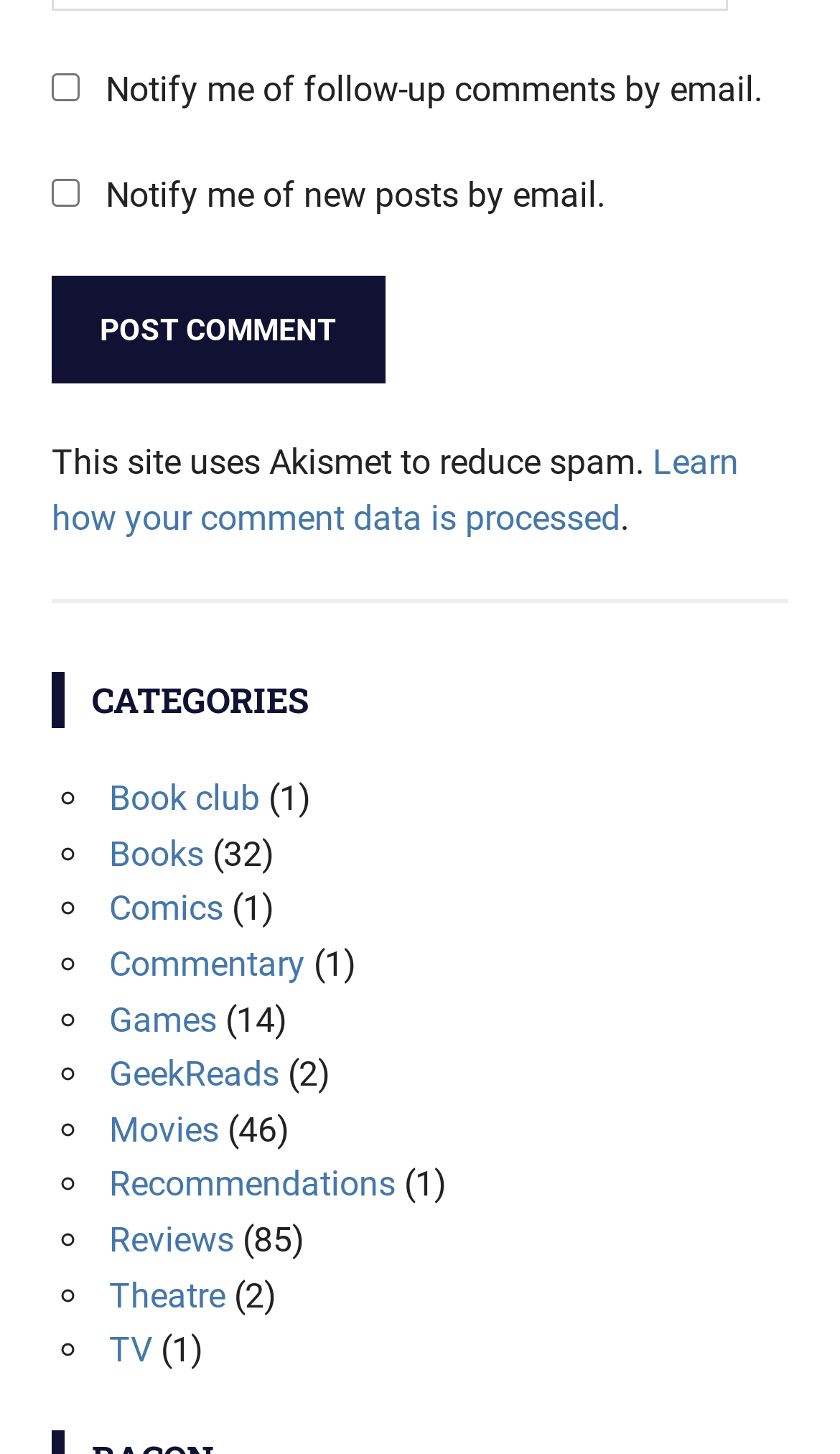Extract the bounding box coordinates for the HTML element that matches this description: "TV". The coordinates should be four float numbers between 0 and 1, i.e., [left, top, right, bottom].

[0.13, 0.914, 0.182, 0.942]